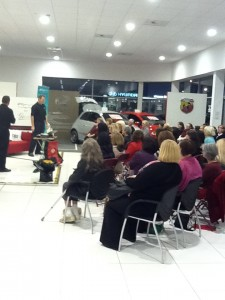Give an elaborate caption for the image.

The image captures a lively event at Wessex Garages' Penarth Road dealership in Cardiff, where a gathering of approximately 60 women takes place. The spacious showroom, brightly lit and welcoming, serves as the backdrop for an engaging evening designed specifically for female customers. Attendees are seated in rows, facing a presenter who is demonstrating vehicle care techniques, indicative of the evening's focus on automotive education and empowerment.

In the background, several vehicles are showcased, enhancing the dealership atmosphere and providing a perfect setting for the women to explore the latest models from brands like Kia, Hyundai, FIAT, and Abarth. The event not only facilitates discussions about car maintenance and safety but also fosters a community among the participants. The scene illustrates the successful blend of automotive interest and female engagement, highlighting the efforts made by the dealership to create a supportive environment for women in the automotive space.